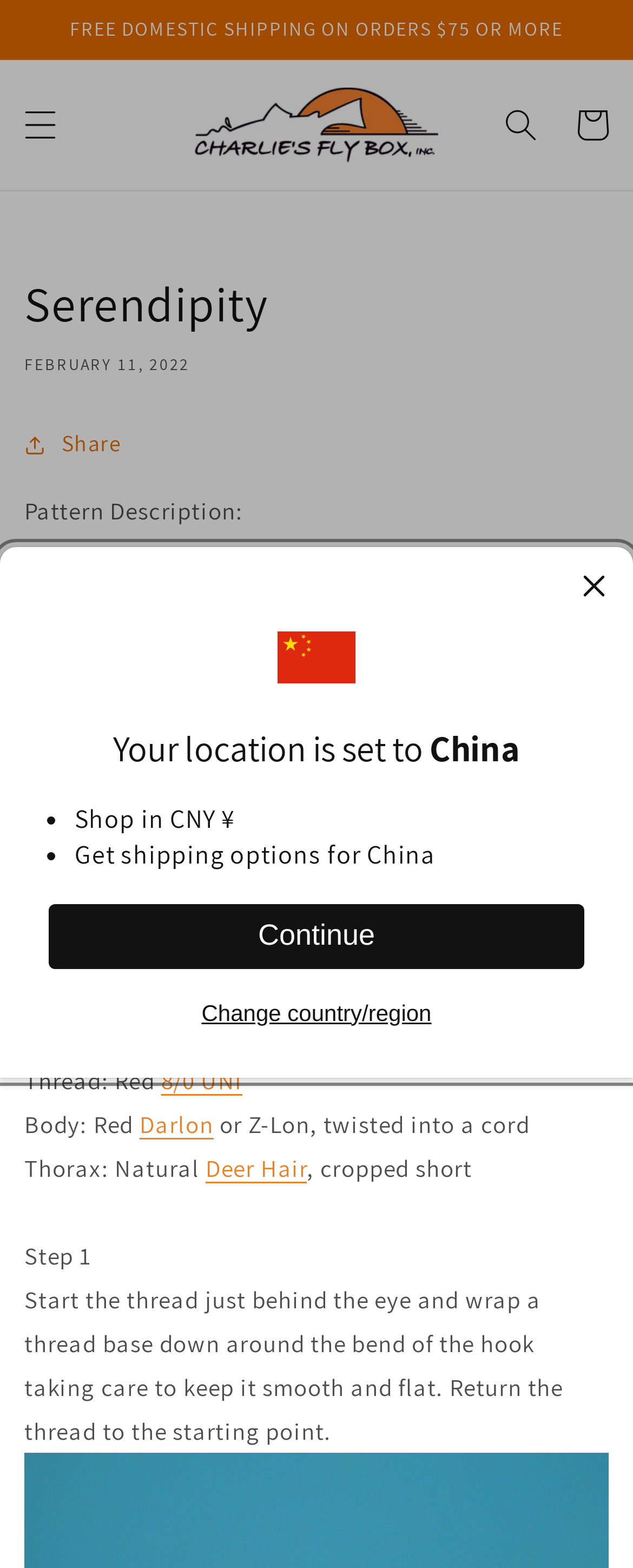What is the purpose of the thread in the Serendipity pattern?
Look at the image and provide a short answer using one word or a phrase.

To wrap a thread base